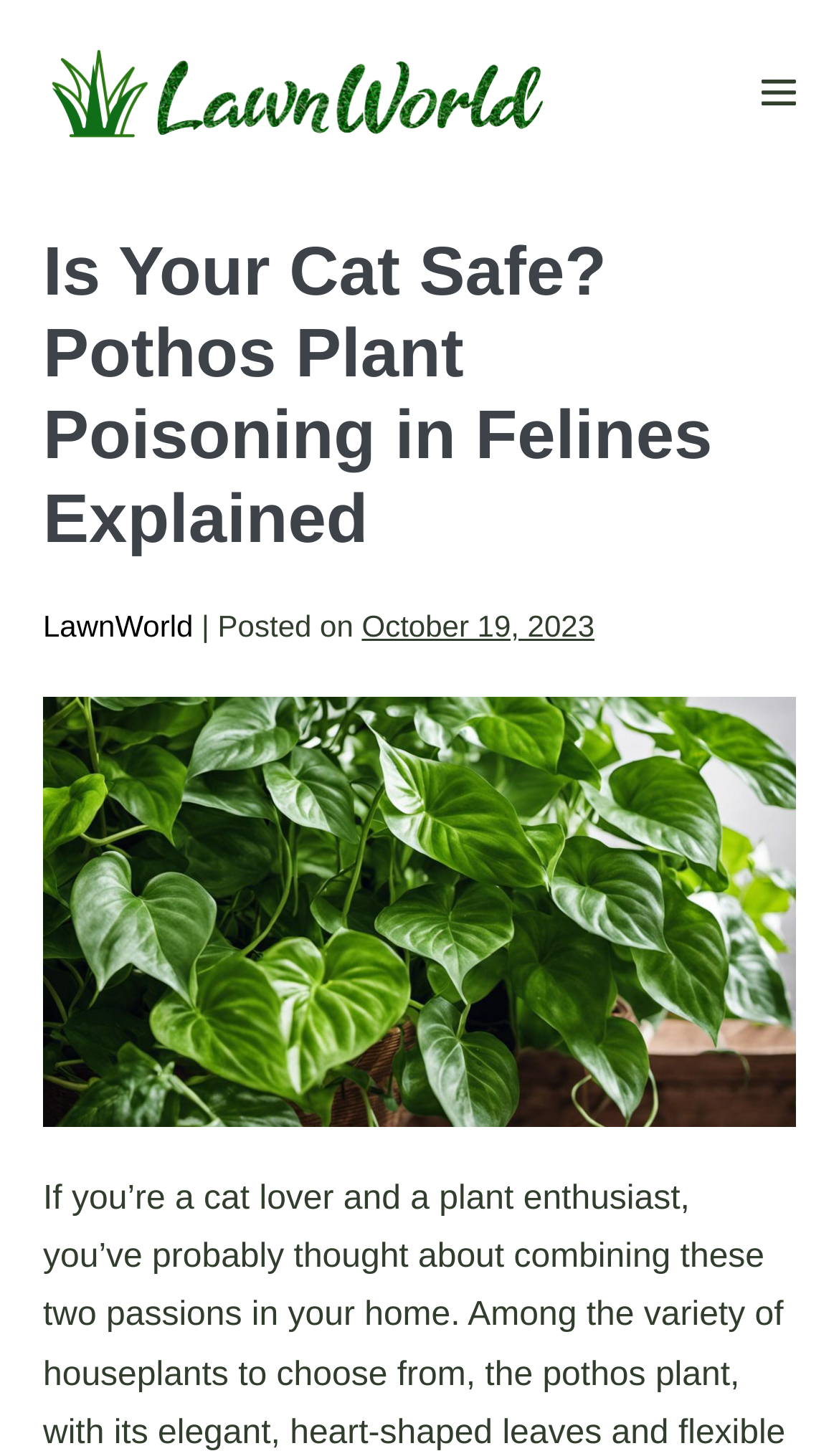Respond to the question below with a single word or phrase:
What is the date of the article?

October 19, 2023